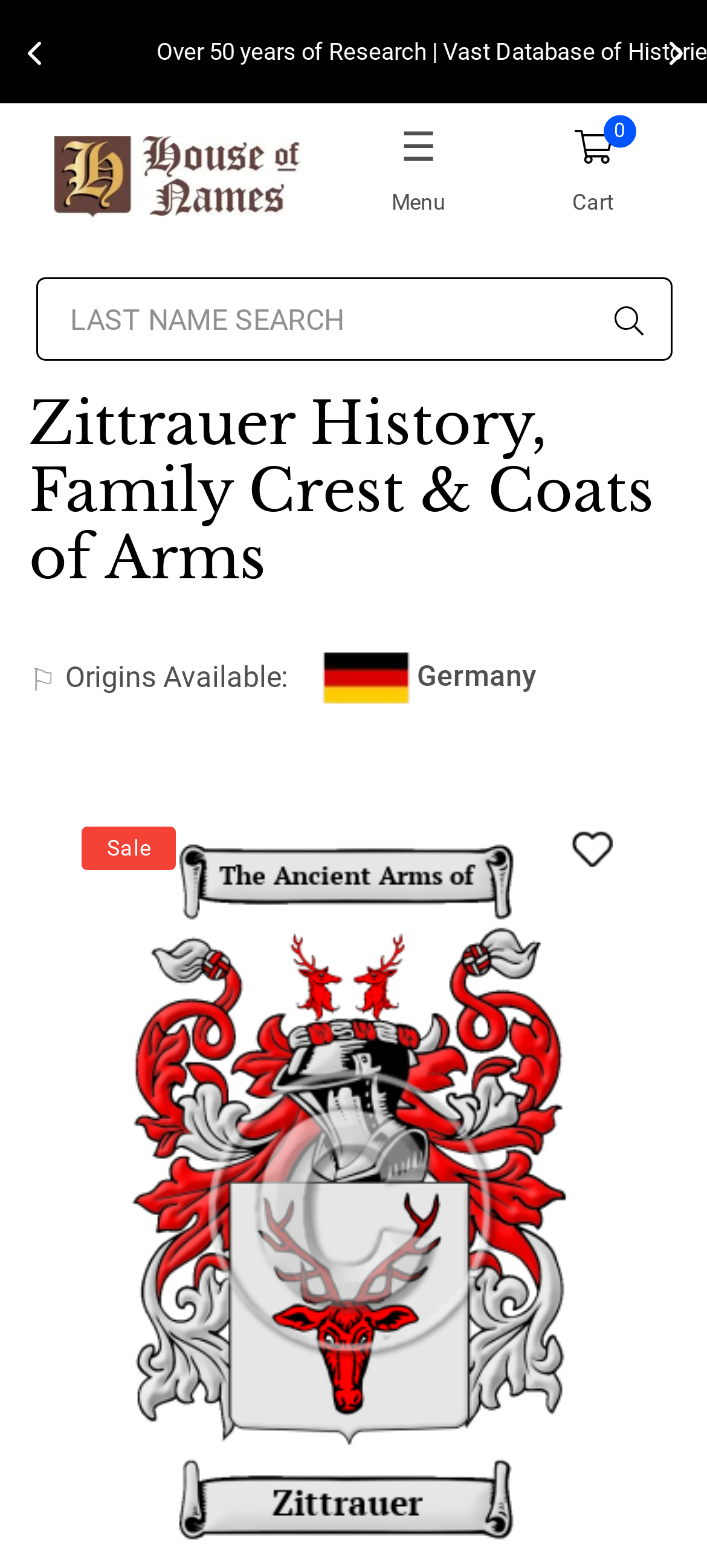Generate a comprehensive description of the webpage.

The webpage is about the Zittrauer surname history and family crest, with a focus on its German origin. At the top, there is a layout table with a row containing a cell that displays the text "Over 50 years of Research | Vast Database of Histories". Below this, there is a link to "HouseofNames" accompanied by an image, positioned on the left side of the page. 

To the right of the "HouseofNames" link, there are three links: "☰ Menu", "0 Cart" with a shopping cart icon, and a "Search" button with a search icon. 

Below these links, there is a search box with the label "LAST NAME SEARCH" that spans almost the entire width of the page. Above the search box, there is a heading that reads "Zittrauer History, Family Crest & Coats of Arms". 

Below the heading, there is an image of Germany, positioned roughly in the middle of the page. Further down, there is a link to download the Zittrauer family crest, accompanied by an image of the crest. To the right of this link, there is another link to "Wishlist" and a "Sale" label. 

At the very bottom of the page, there is a "Scroll to Top" link.